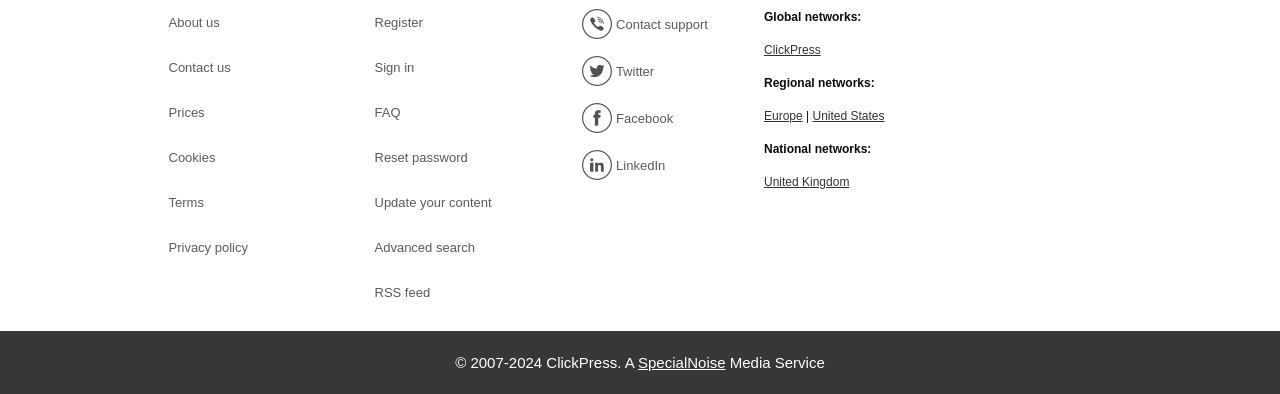Locate the bounding box coordinates of the element that should be clicked to execute the following instruction: "Explore the Europe regional network".

[0.597, 0.275, 0.627, 0.311]